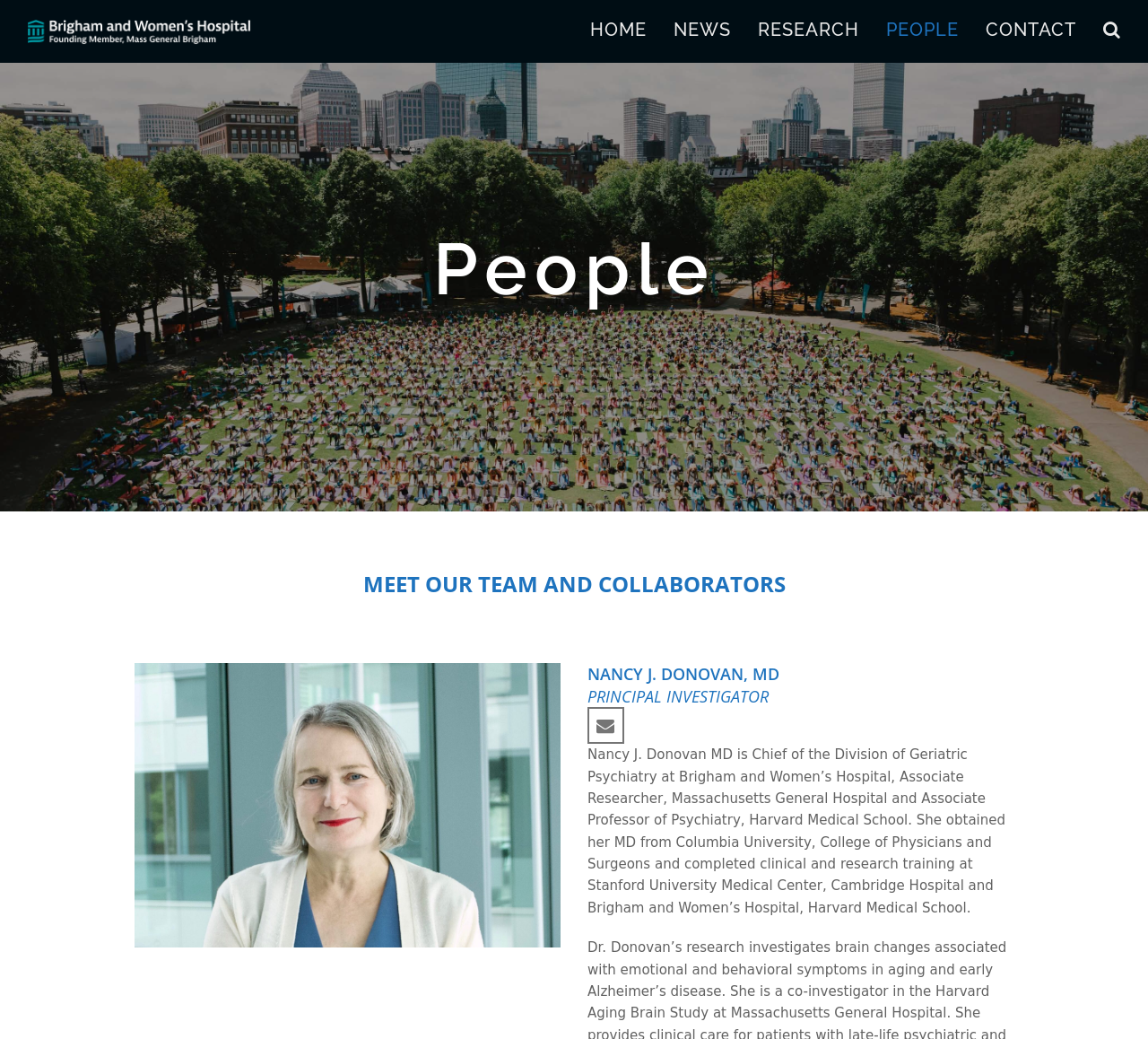Identify the bounding box coordinates of the specific part of the webpage to click to complete this instruction: "view Nancy J. Donovan's email".

[0.512, 0.681, 0.544, 0.716]